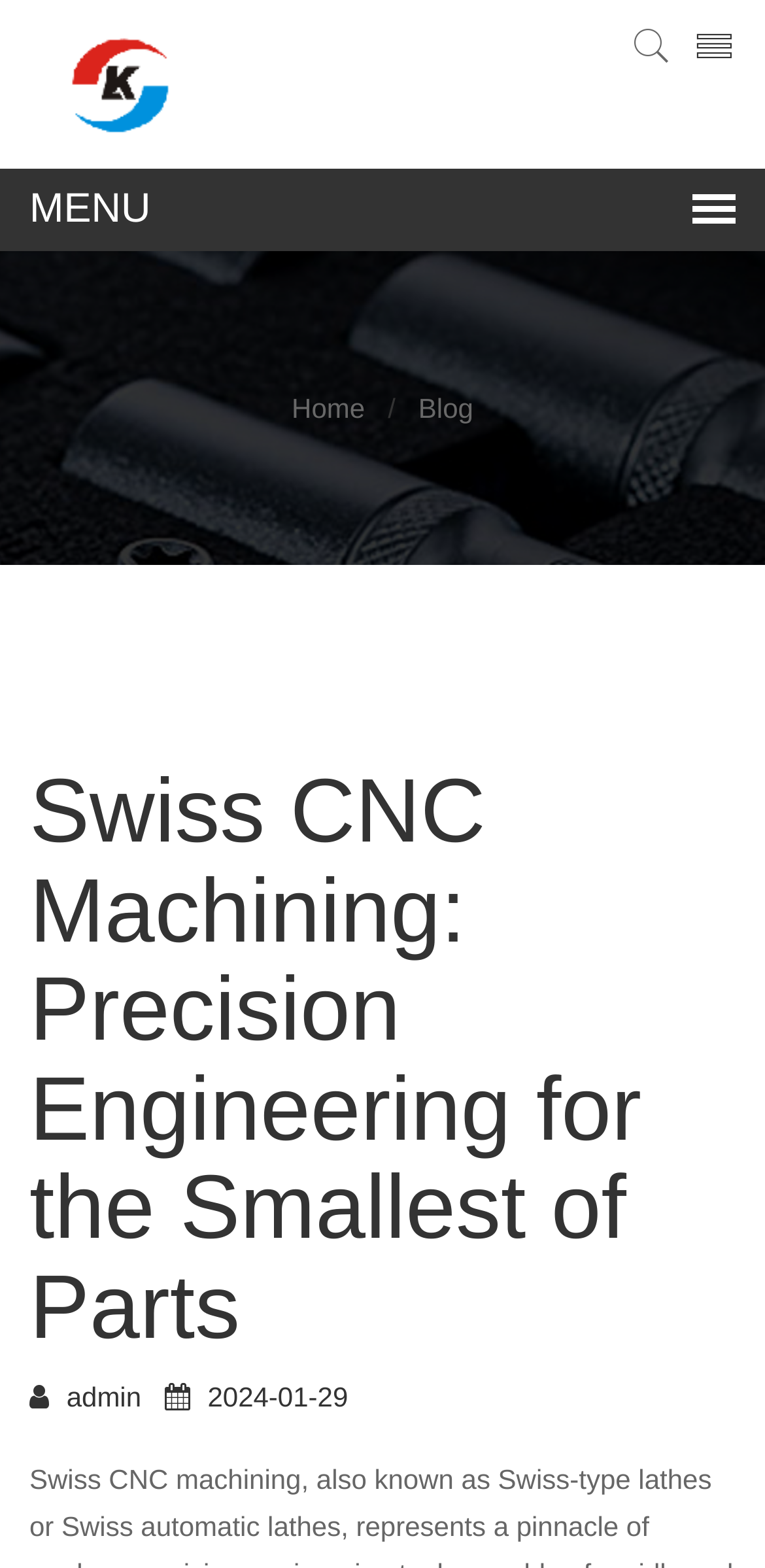What is the date of the latest update?
Could you answer the question with a detailed and thorough explanation?

I found the date '2024-01-29' at the bottom of the webpage, which is likely to be the date of the latest update.